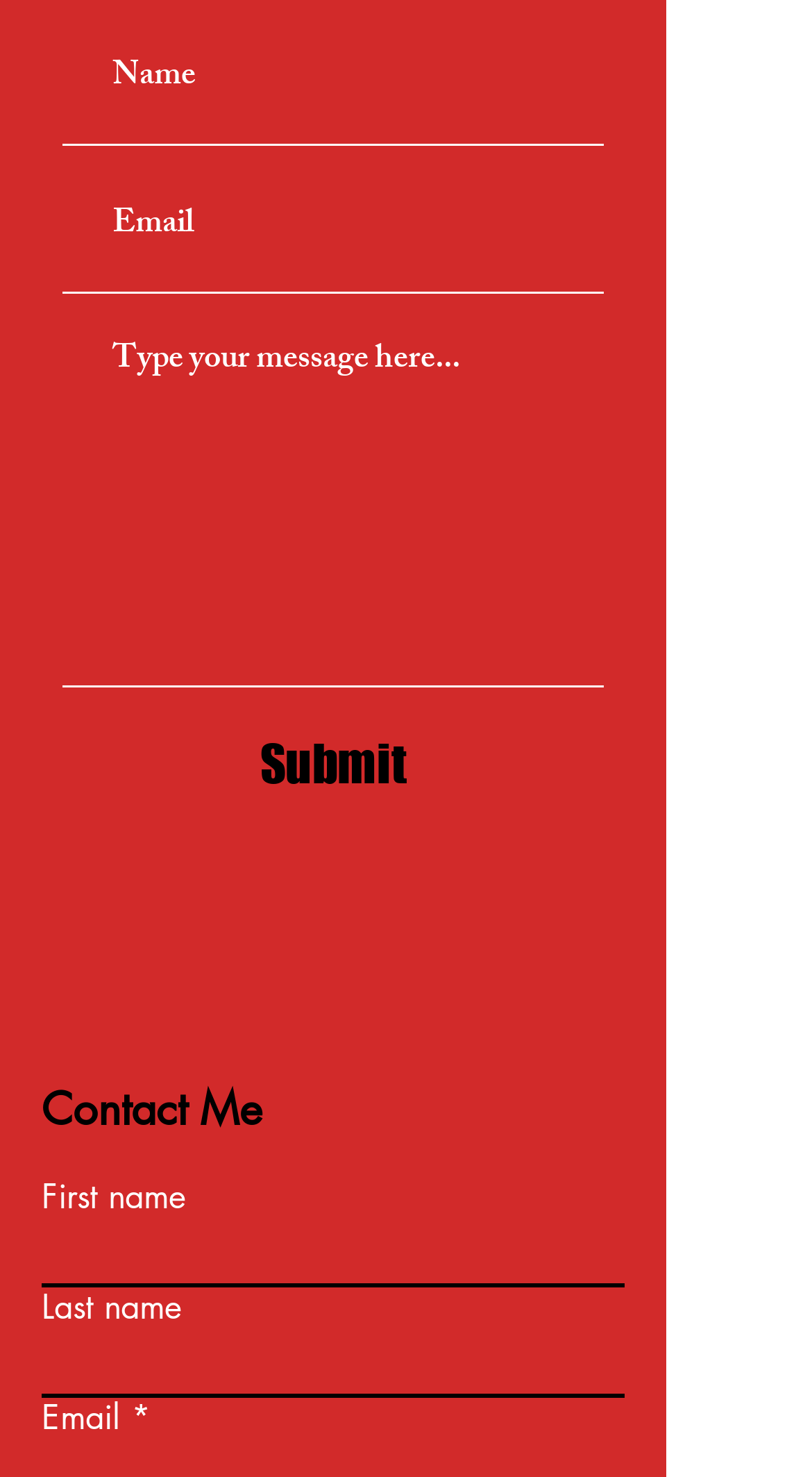Give the bounding box coordinates for the element described as: "aria-label="IMG_5630.jpeg"".

None